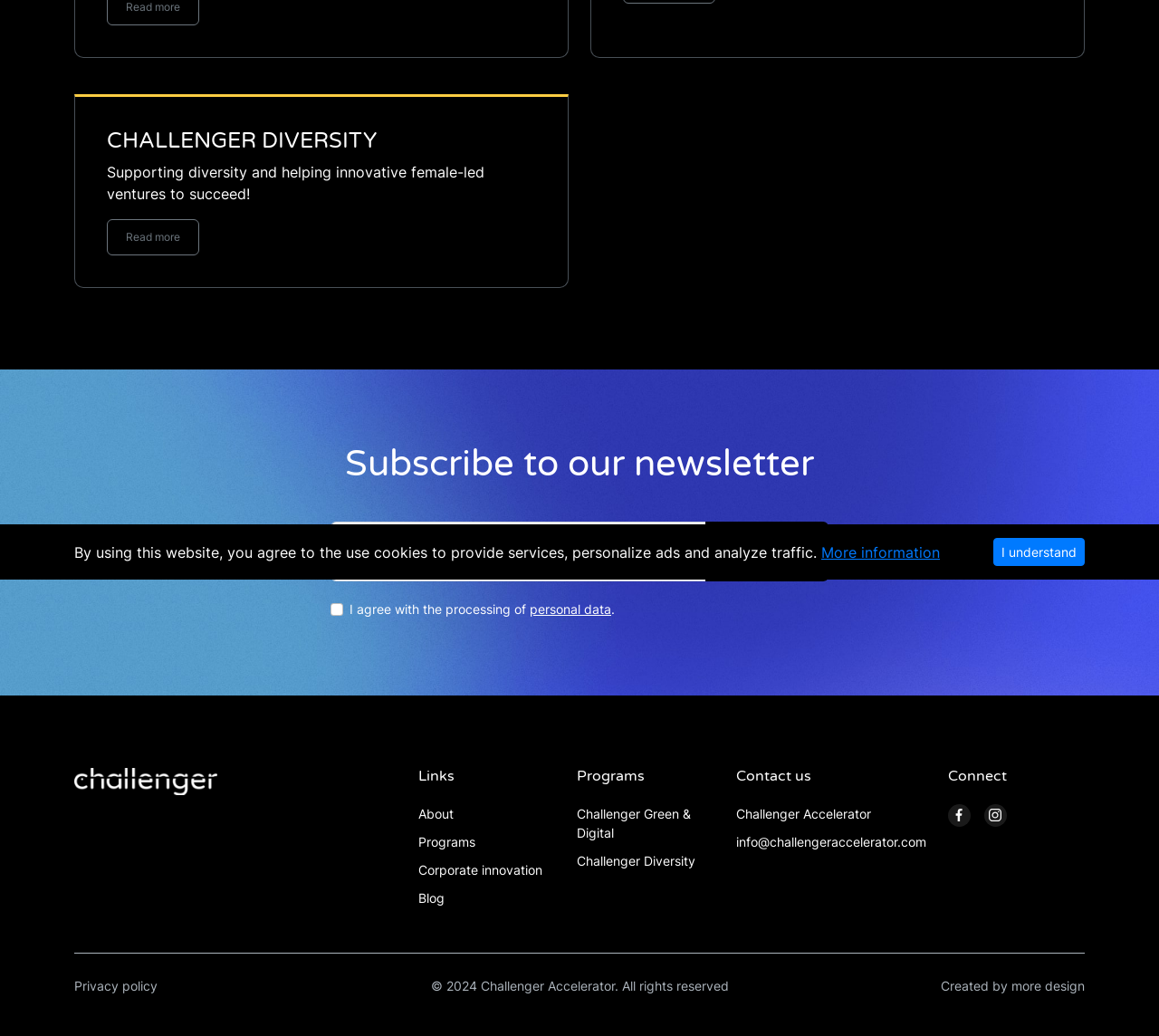Bounding box coordinates are specified in the format (top-left x, top-left y, bottom-right x, bottom-right y). All values are floating point numbers bounded between 0 and 1. Please provide the bounding box coordinate of the region this sentence describes: Privacy policy

[0.064, 0.944, 0.136, 0.959]